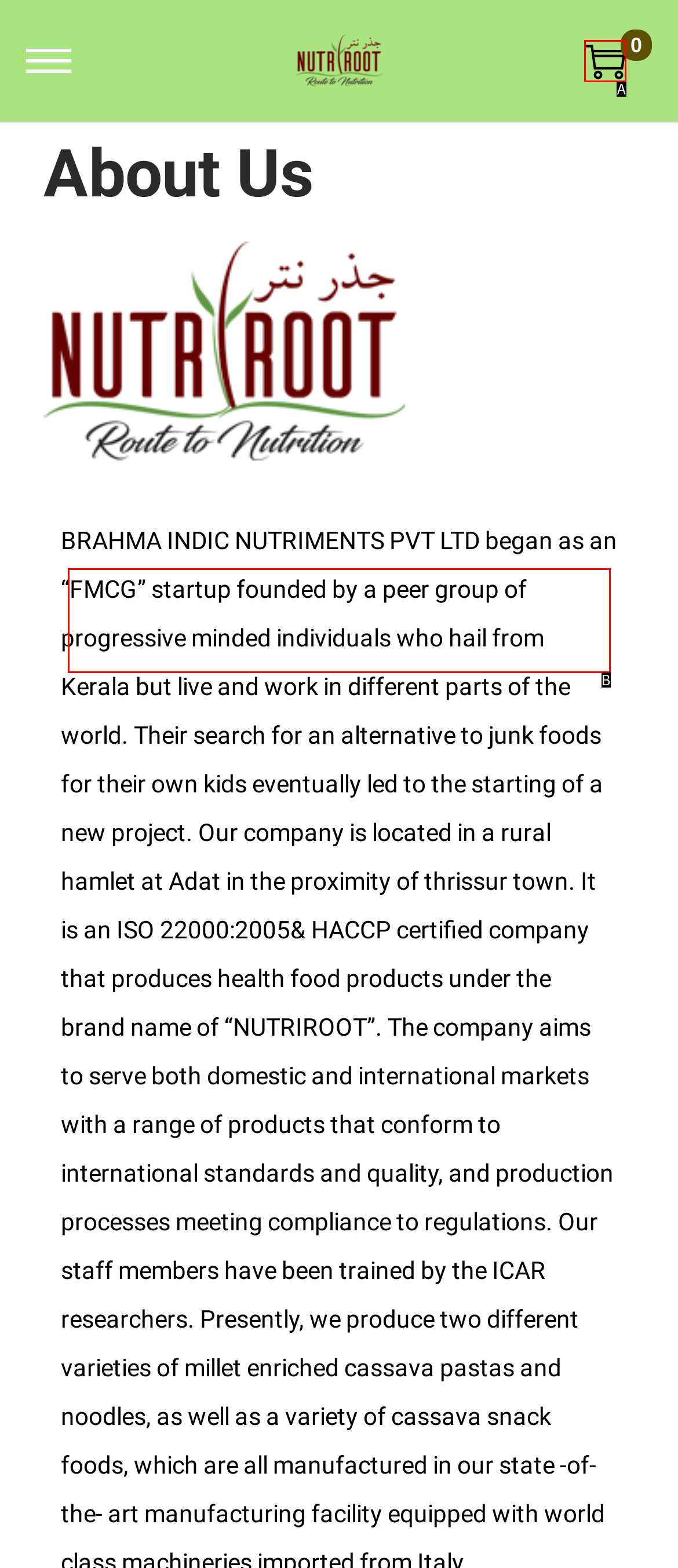Select the appropriate option that fits: name="s" placeholder="Search products…"
Reply with the letter of the correct choice.

B